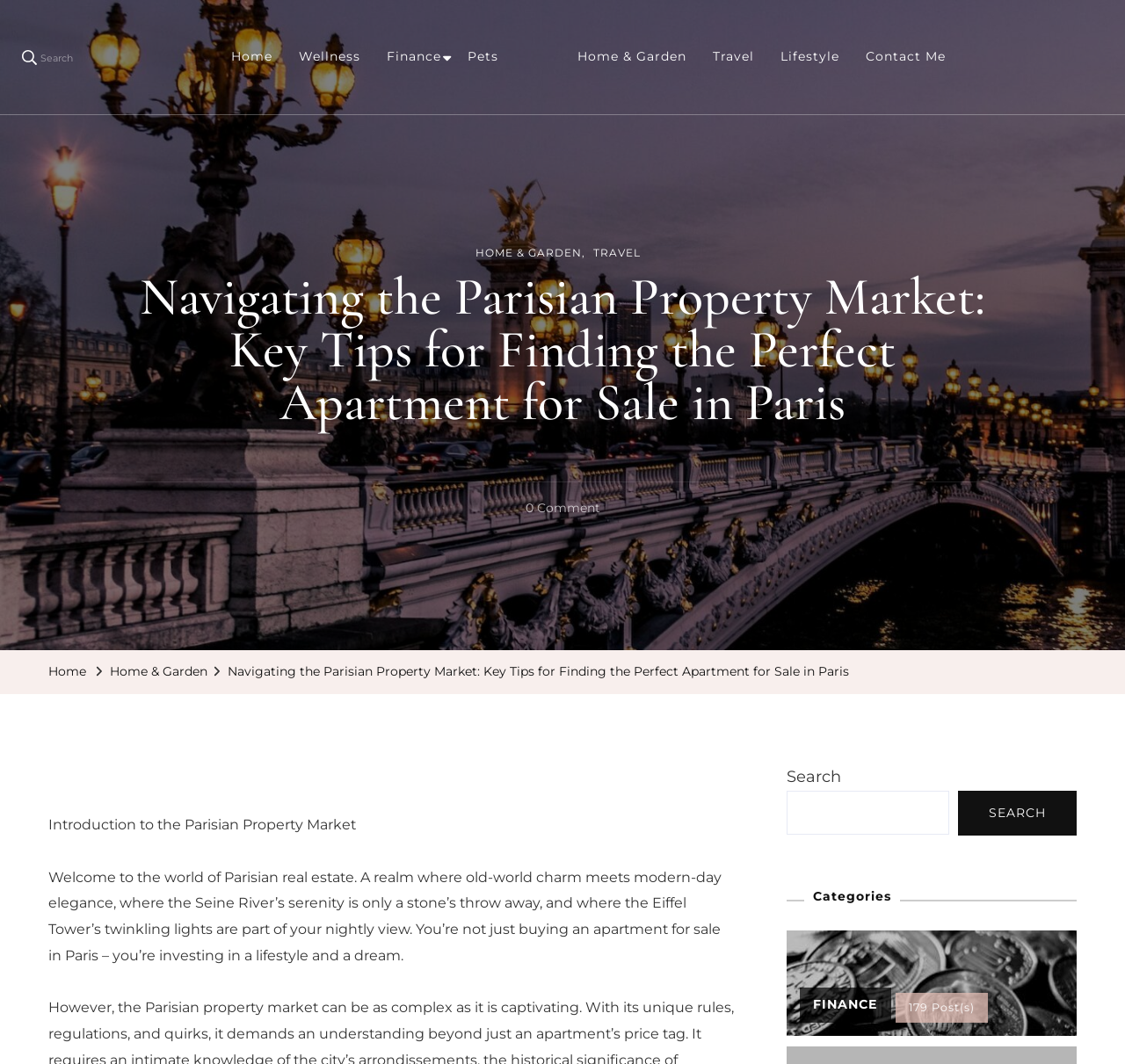Please examine the image and answer the question with a detailed explanation:
How many categories are listed?

I counted the number of links under the 'Categories' heading, which are 'Home', 'Wellness', 'Finance', 'Career', 'Pets', 'Home & Garden', 'Travel', and 'Lifestyle', totaling 9 categories.